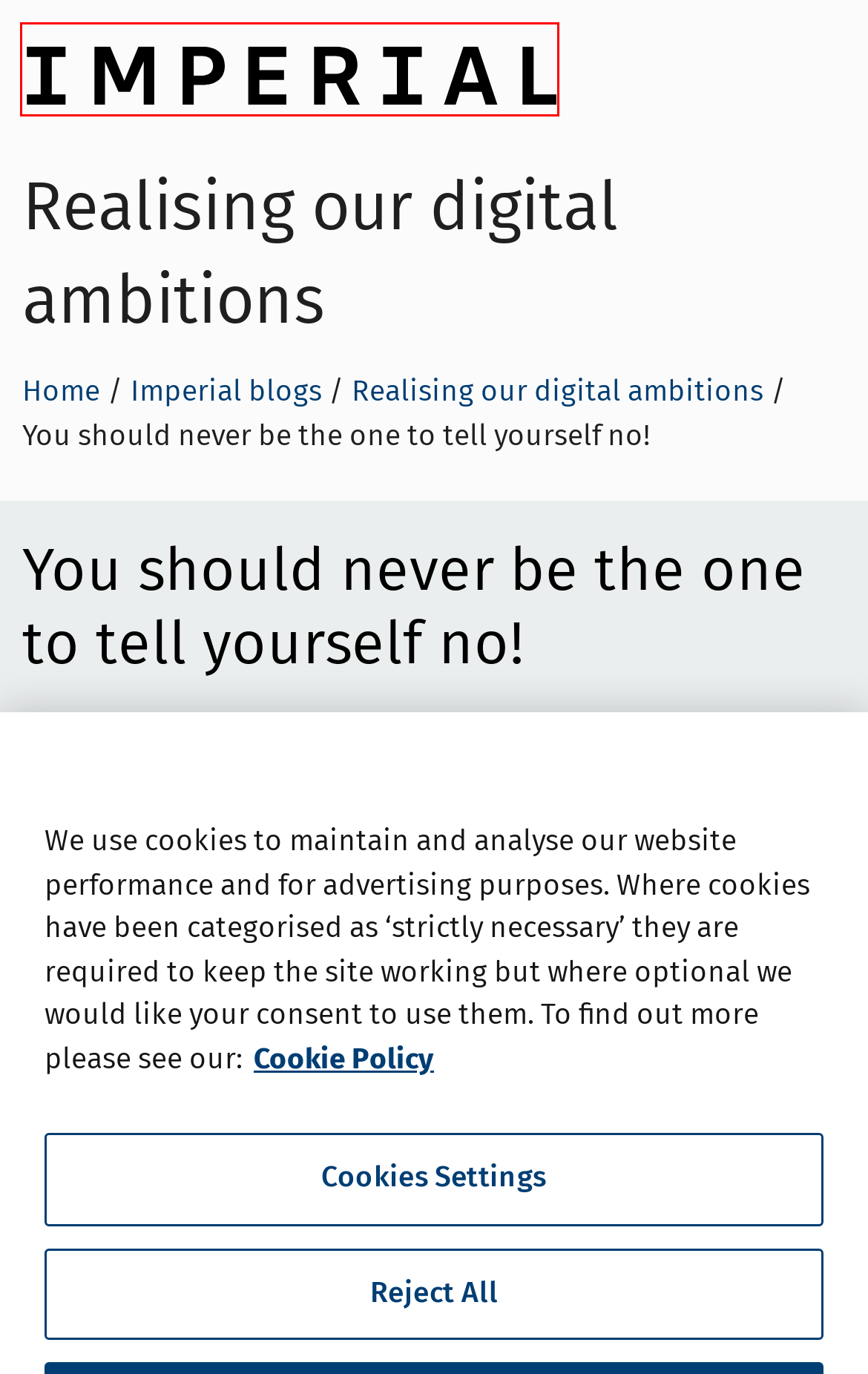Examine the screenshot of the webpage, which has a red bounding box around a UI element. Select the webpage description that best fits the new webpage after the element inside the red bounding box is clicked. Here are the choices:
A. Realising our digital ambitions - ICT success stories
B. November 2023 - Realising our digital ambitions
C. Accessibility statement | About the site | Imperial College London
D. Log In ‹ Realising our digital ambitions — WordPress
E. April 2023 - Realising our digital ambitions
F. Liz Scholfield, Author at Realising our digital ambitions
G. Imperial College London
H. Use of cookies | About the site | Imperial College London

G